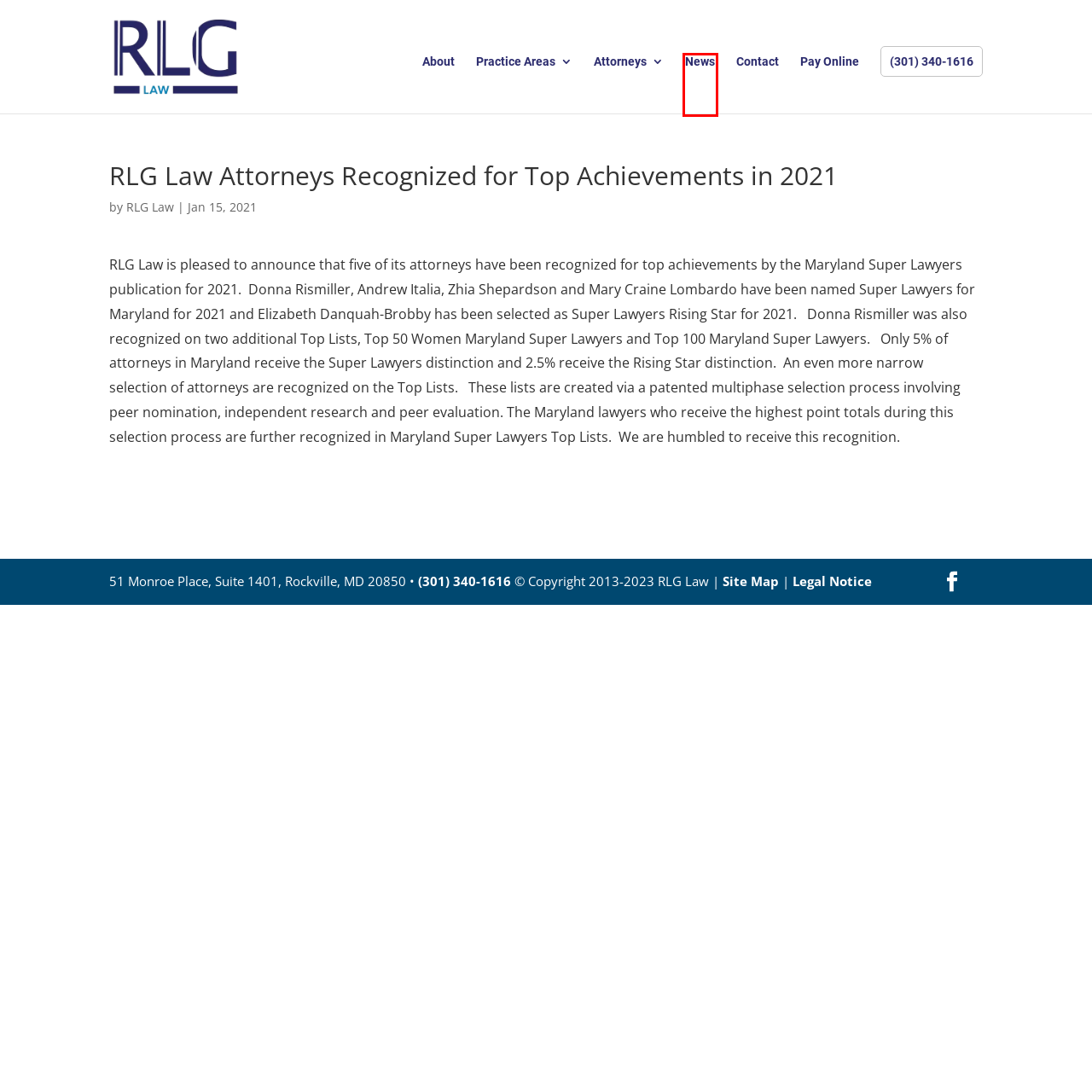Consider the screenshot of a webpage with a red bounding box and select the webpage description that best describes the new page that appears after clicking the element inside the red box. Here are the candidates:
A. RLG Law, Author at RLG Law
B. Legal Notice - Best Law Firm in Rockville Maryland - RLG Law
C. Best Law Firm to Hire in Rockville Maryland - RLG Law
D. Consultation Montgomery County Rockville - RLG Law
E. Recent News and Updates Rockville Maryland - RLG Law
F. Sitemap - Best Law Firm Rockville Maryland - RLG Law
G. LawPay
H. Our Legal Practice Areas Rockville Maryland - RLG Law

E